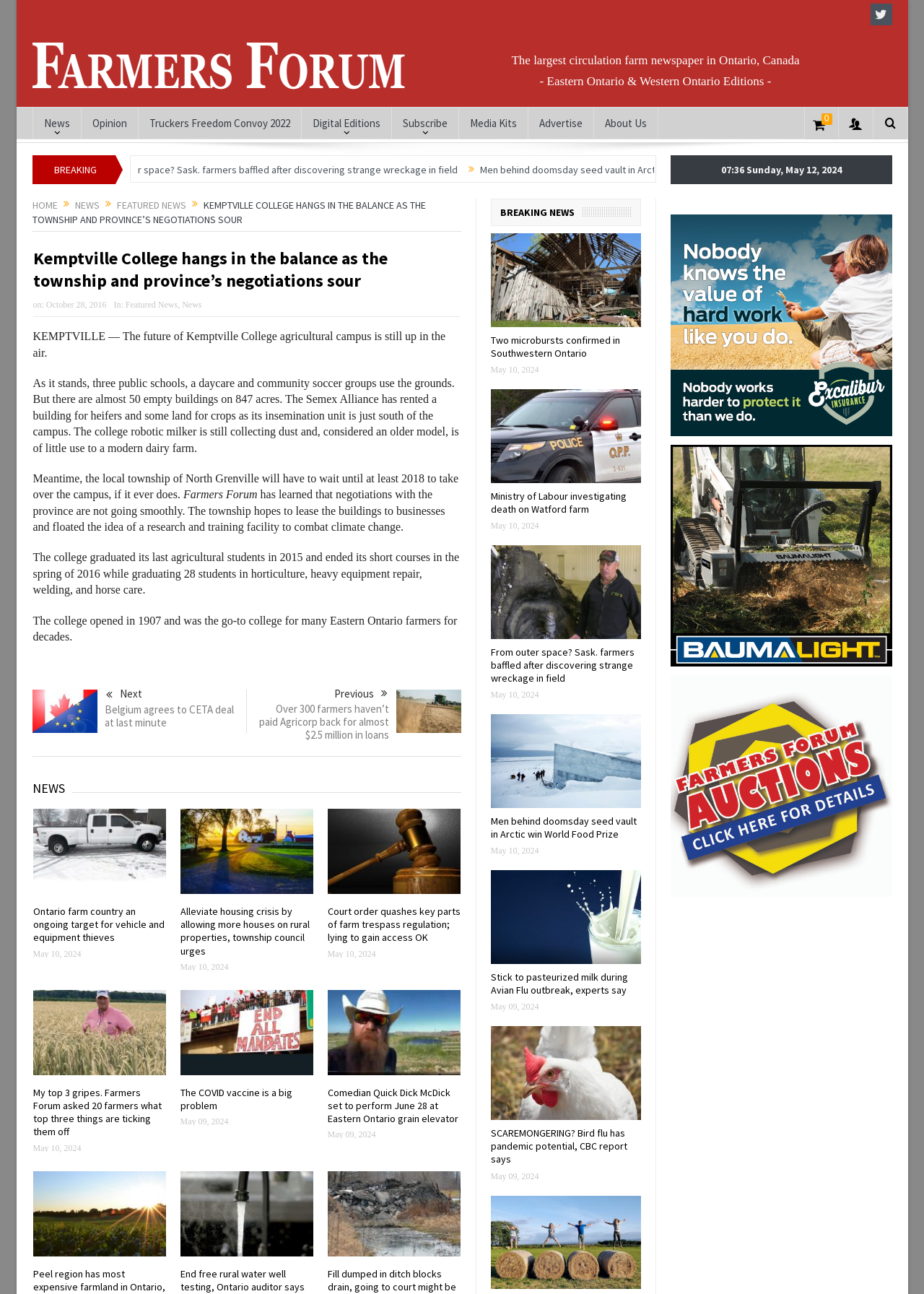Can you specify the bounding box coordinates of the area that needs to be clicked to fulfill the following instruction: "View the 'FarmersForum.com' homepage"?

[0.035, 0.046, 0.438, 0.055]